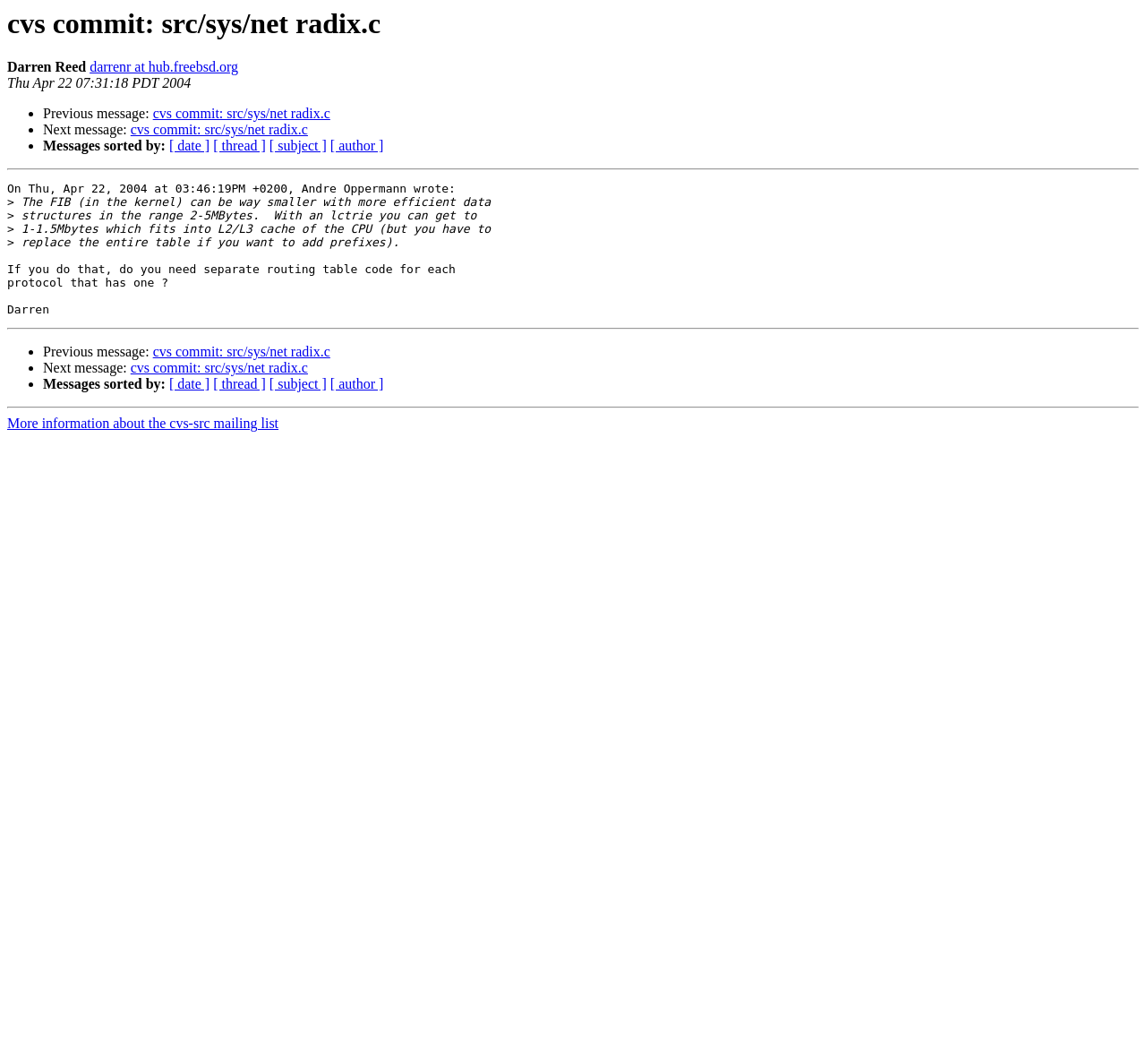Find the bounding box coordinates of the element's region that should be clicked in order to follow the given instruction: "Get more information about the cvs-src mailing list". The coordinates should consist of four float numbers between 0 and 1, i.e., [left, top, right, bottom].

[0.006, 0.391, 0.243, 0.405]